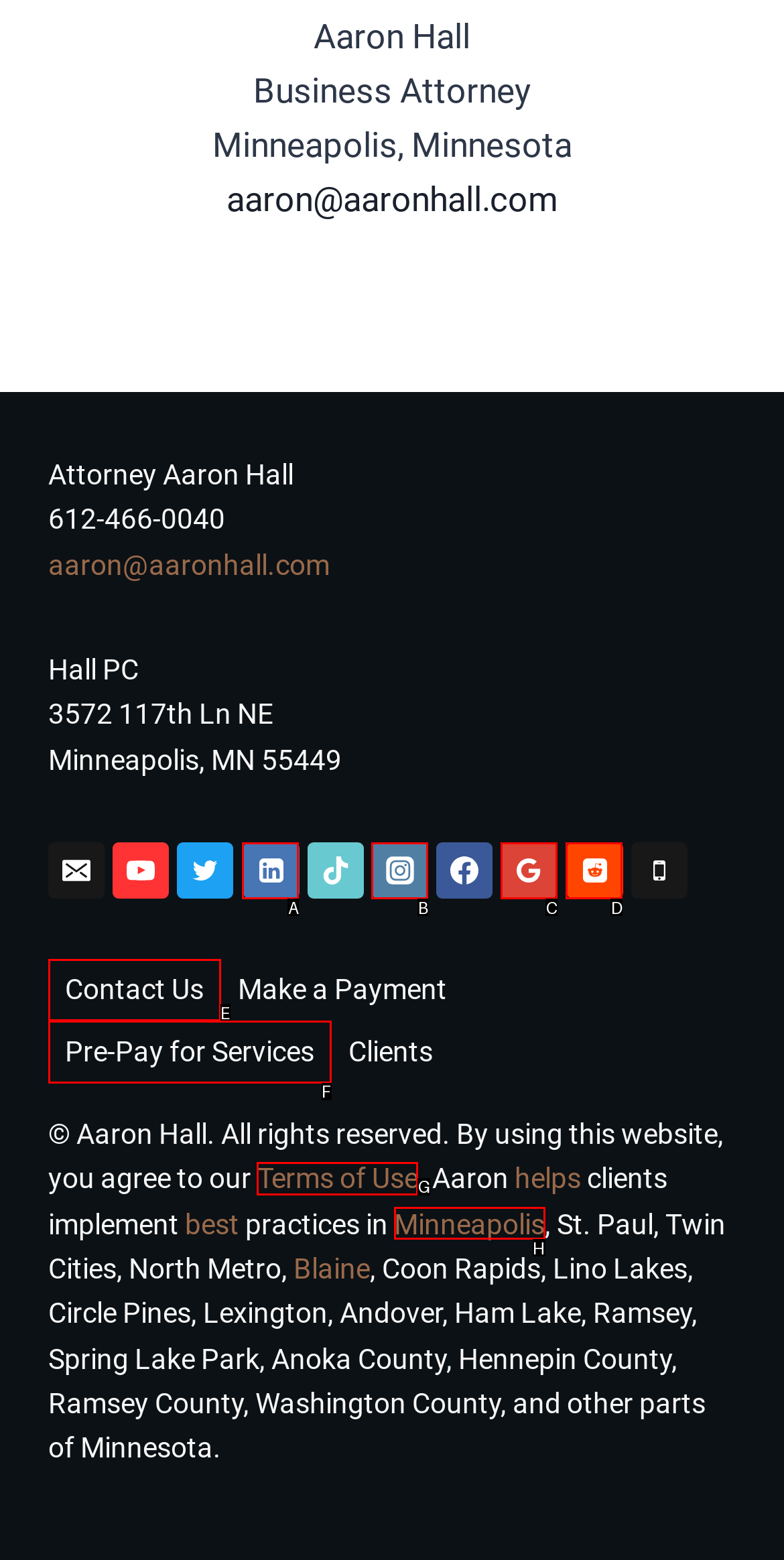Select the option I need to click to accomplish this task: Read the Terms of Use
Provide the letter of the selected choice from the given options.

G